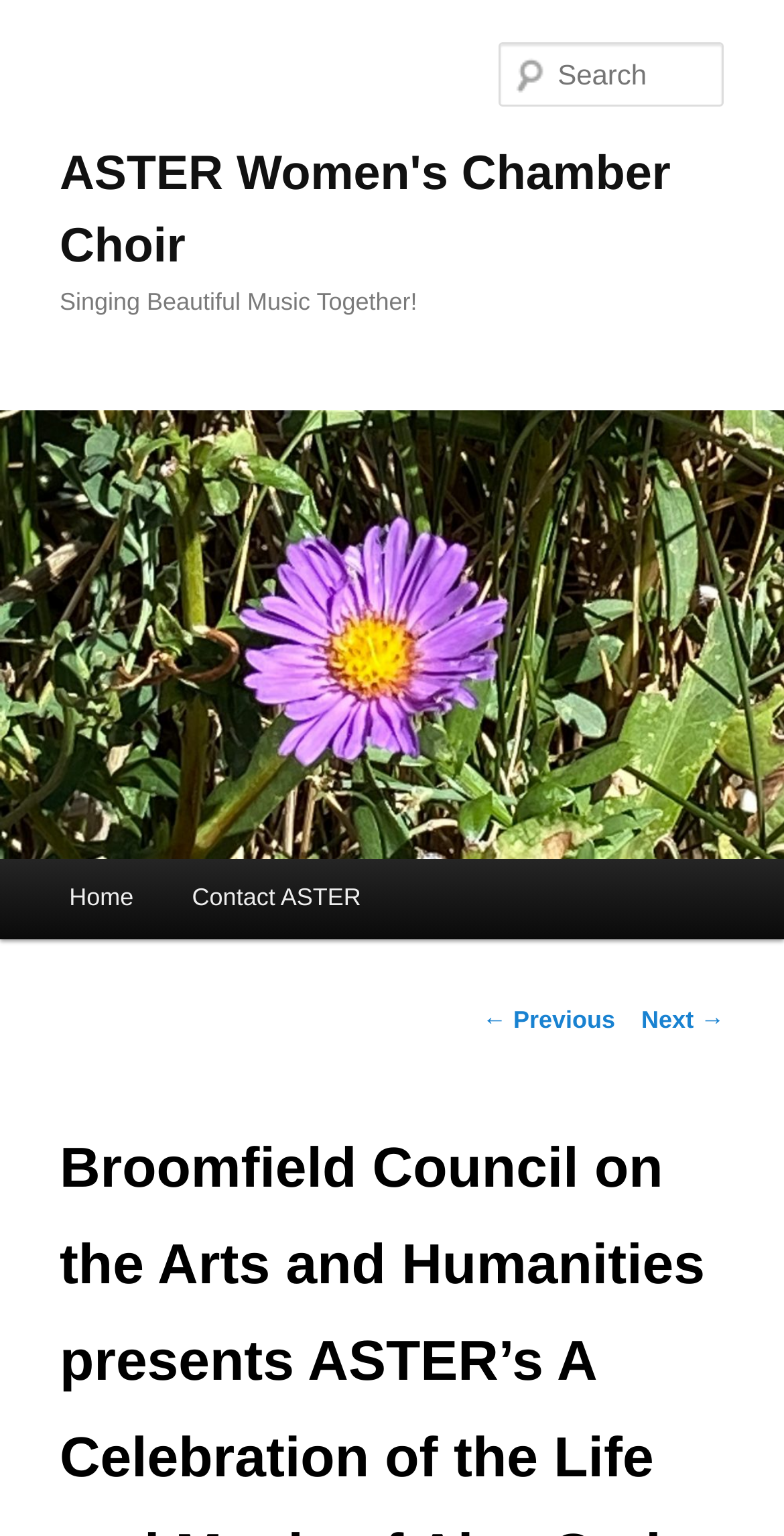Is there a search function?
Please provide a comprehensive and detailed answer to the question.

I found a textbox element with the label 'Search', which indicates that the page has a search function. The textbox is not required, meaning it's optional for the user to fill it in.